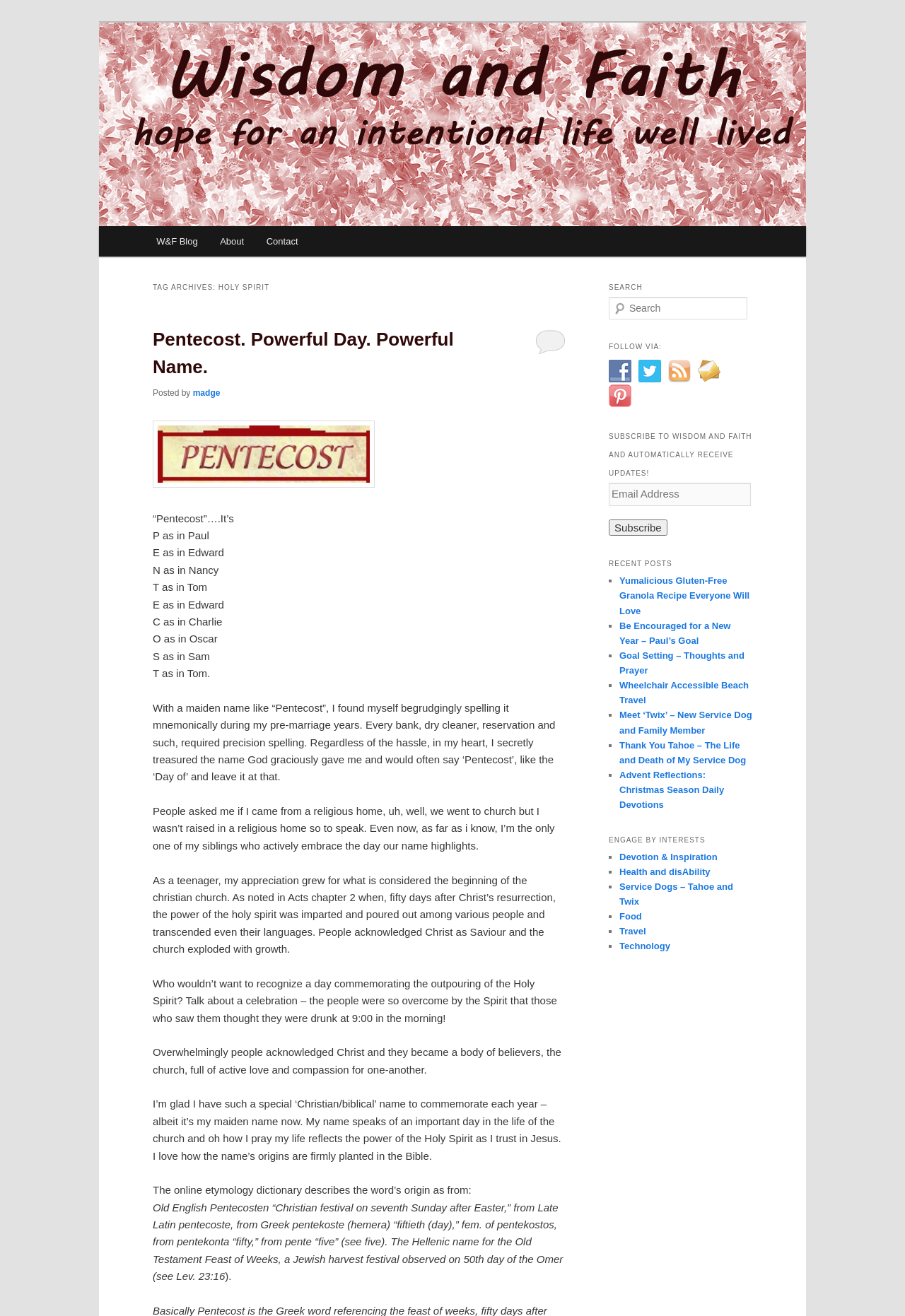Based on the provided description, "parent_node: Search name="s" placeholder="Search"", find the bounding box of the corresponding UI element in the screenshot.

[0.673, 0.225, 0.826, 0.243]